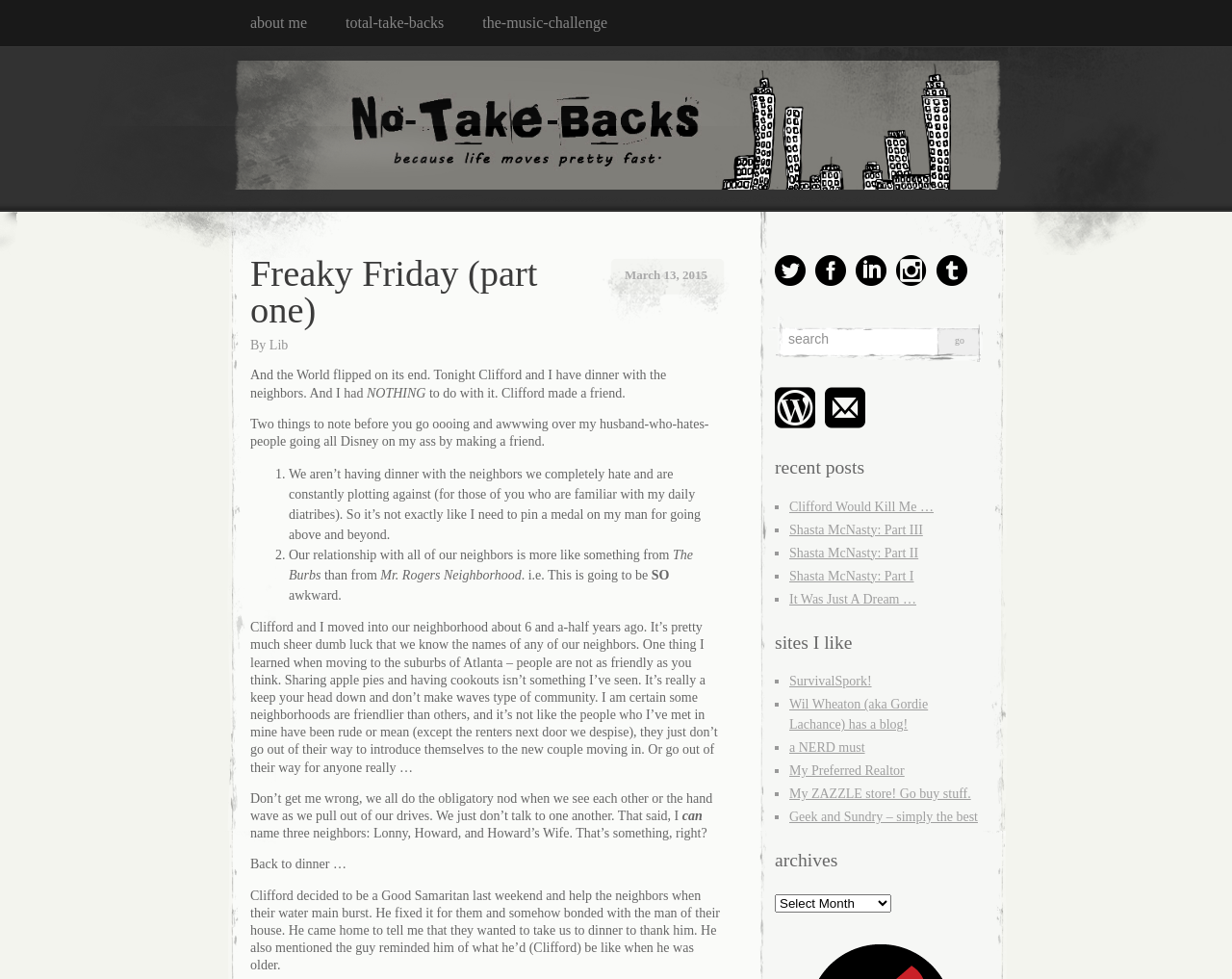Please give the bounding box coordinates of the area that should be clicked to fulfill the following instruction: "view recent posts". The coordinates should be in the format of four float numbers from 0 to 1, i.e., [left, top, right, bottom].

[0.629, 0.468, 0.801, 0.487]